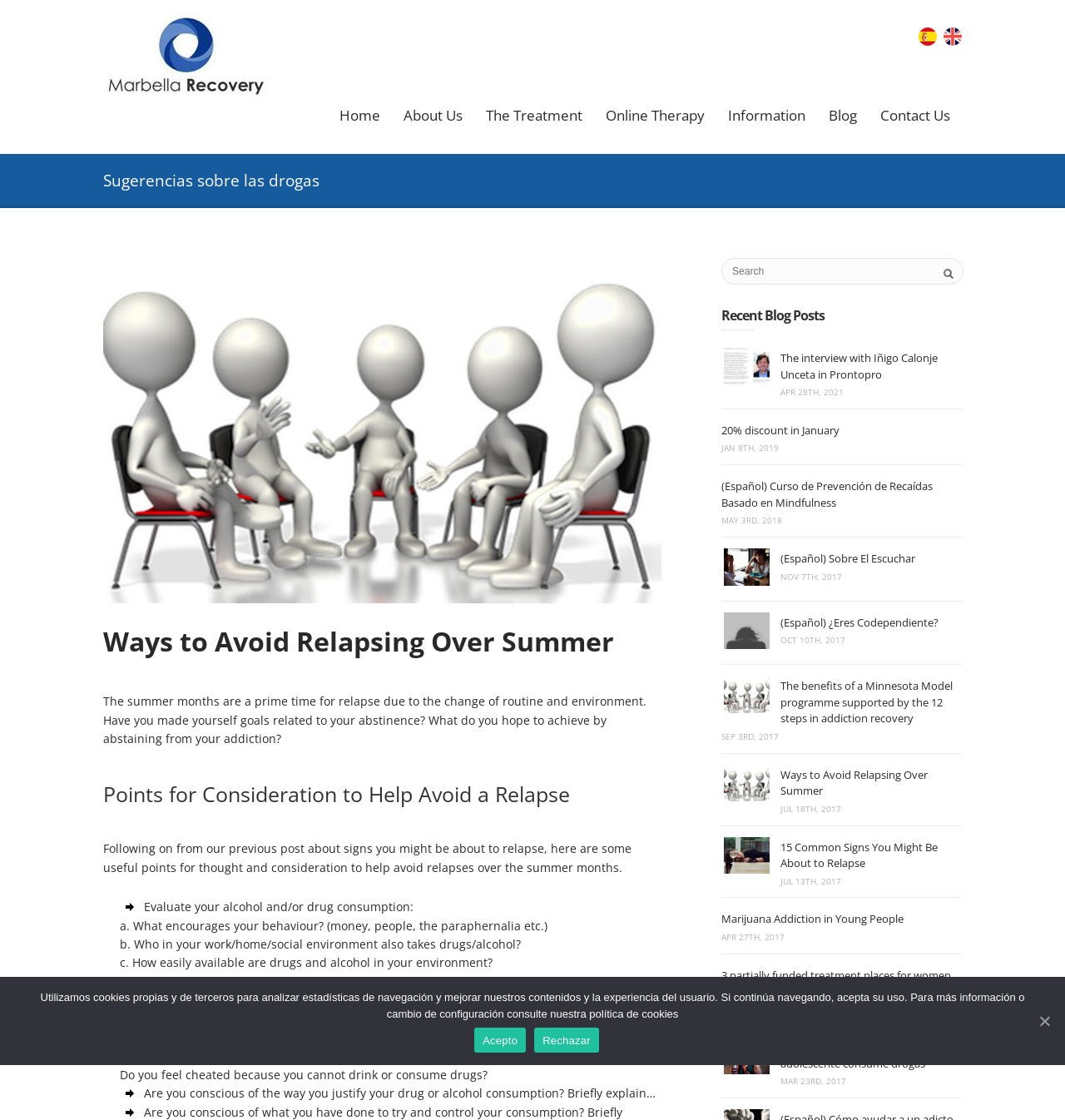Create a detailed narrative of the webpage’s visual and textual elements.

The webpage is about Marbella Recovery, a rehabilitation center, and provides suggestions on drug addiction. At the top left corner, there is a logo with a link to the homepage. Next to it, there is a language selection menu with options for English and Spanish. 

Below the language selection menu, there is a main navigation menu with links to different sections of the website, including Home, About Us, The Treatment, Online Therapy, Information, Blog, and Contact Us.

The main content of the webpage is divided into two sections. The left section has a heading "Sugerencias sobre las drogas" (Suggestions about drugs) and features a series of articles or blog posts related to drug addiction and recovery. The articles are listed in a chronological order, with the most recent one at the top. Each article has a title, a date, and a brief summary.

The right section has a heading "Ways to Avoid Relapsing Over Summer" and provides a detailed guide on how to avoid relapsing during the summer months. The guide is divided into several sections, including evaluating one's alcohol and drug consumption, identifying high-risk situations, and having a plan in place for those situations.

Below the guide, there is a search bar where users can search for specific topics or keywords. 

At the bottom of the webpage, there is a banner with a cookie notice, informing users that the website uses cookies to analyze navigation statistics and improve the user experience. Users can accept or reject the use of cookies.